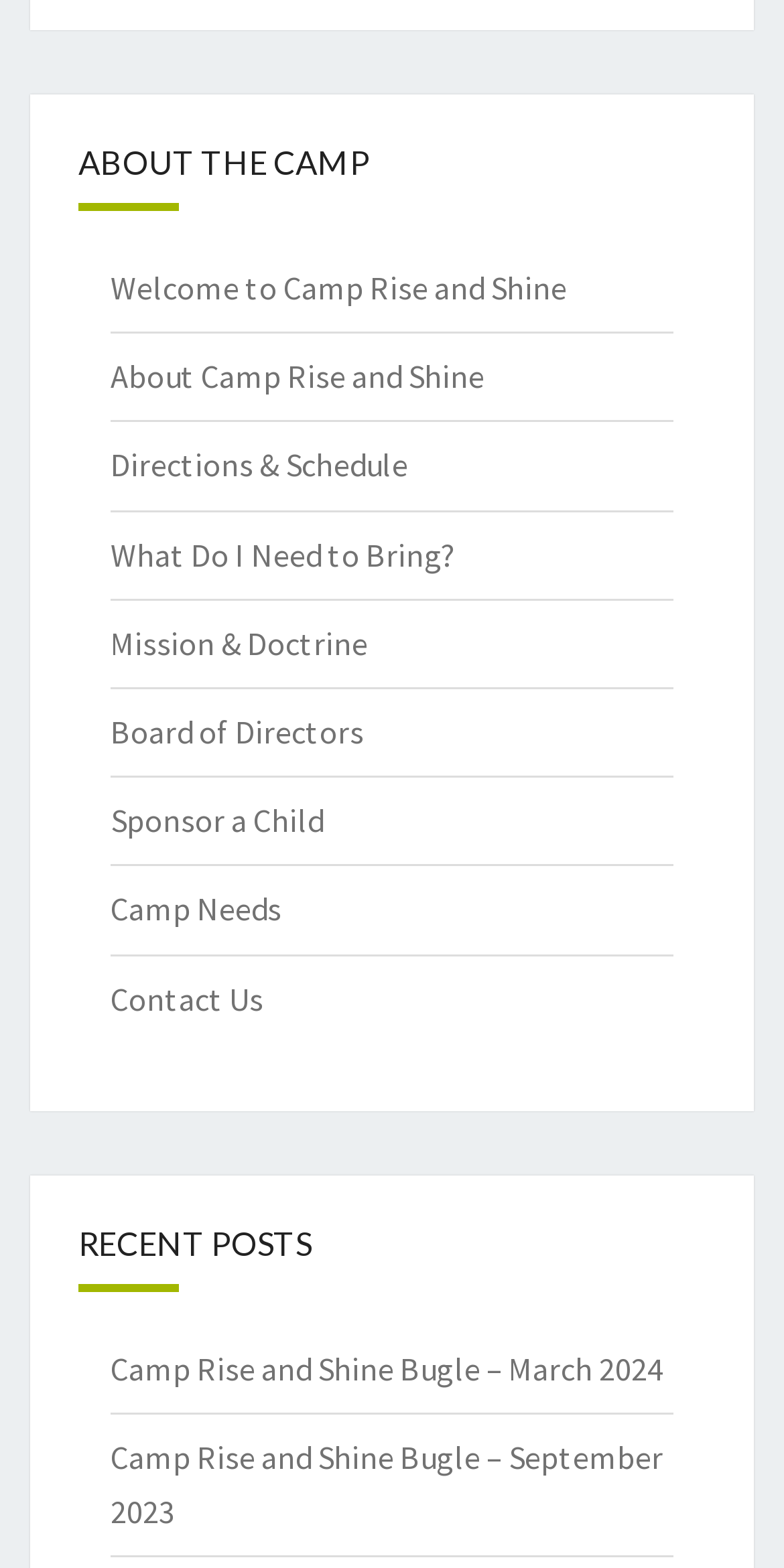Please specify the bounding box coordinates of the element that should be clicked to execute the given instruction: 'Learn about the mission and doctrine'. Ensure the coordinates are four float numbers between 0 and 1, expressed as [left, top, right, bottom].

[0.141, 0.397, 0.469, 0.423]